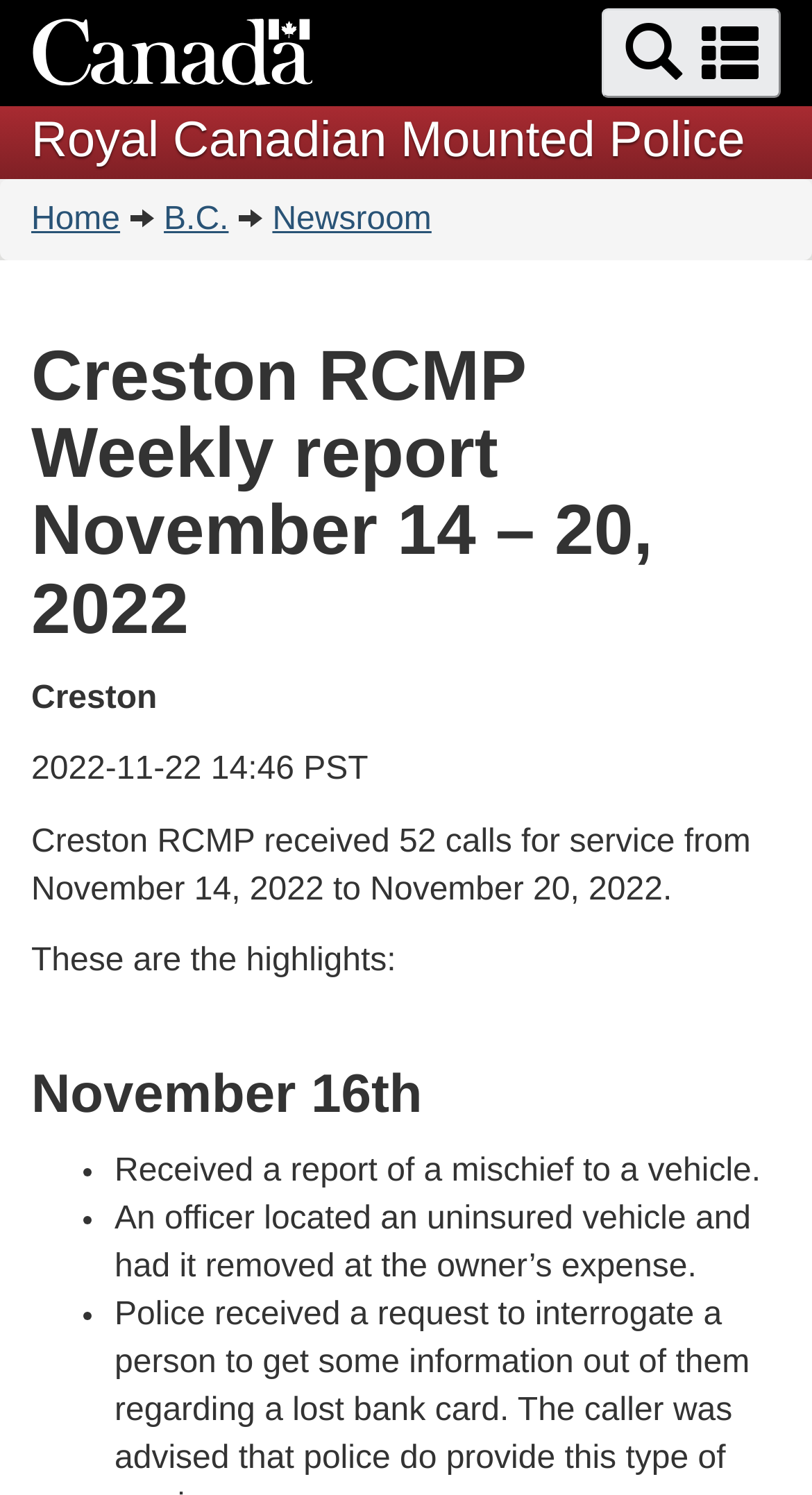Determine the bounding box for the UI element that matches this description: "Newsroom".

[0.335, 0.135, 0.531, 0.158]